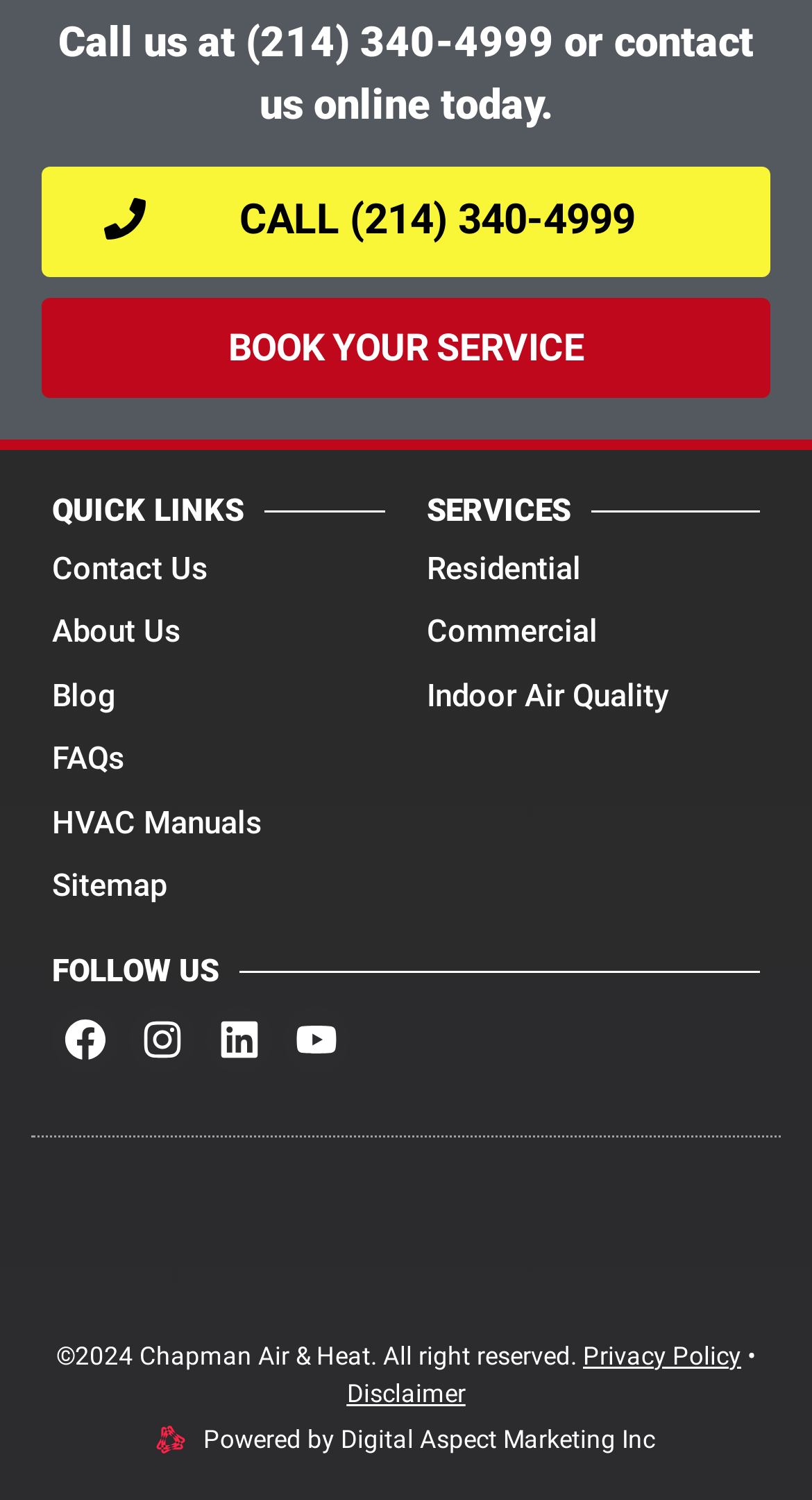What social media platforms can you follow?
Provide an in-depth and detailed answer to the question.

The social media platforms to follow are listed under the 'FOLLOW US' heading, which includes links to Facebook, Instagram, Linkedin, and Youtube, each with an accompanying image.